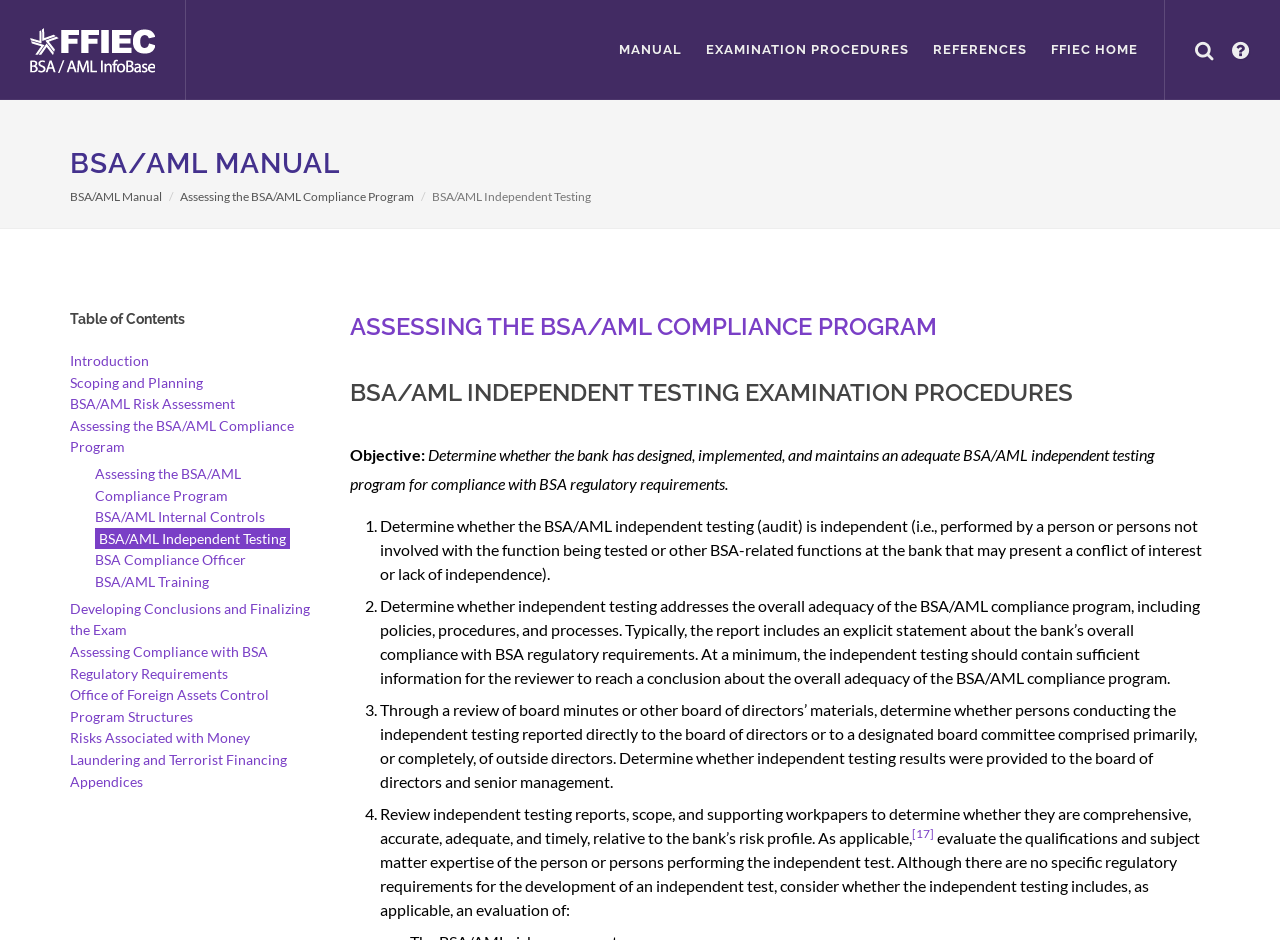What should independent testing reports include?
Look at the screenshot and respond with one word or a short phrase.

Comprehensive, accurate, adequate, and timely information